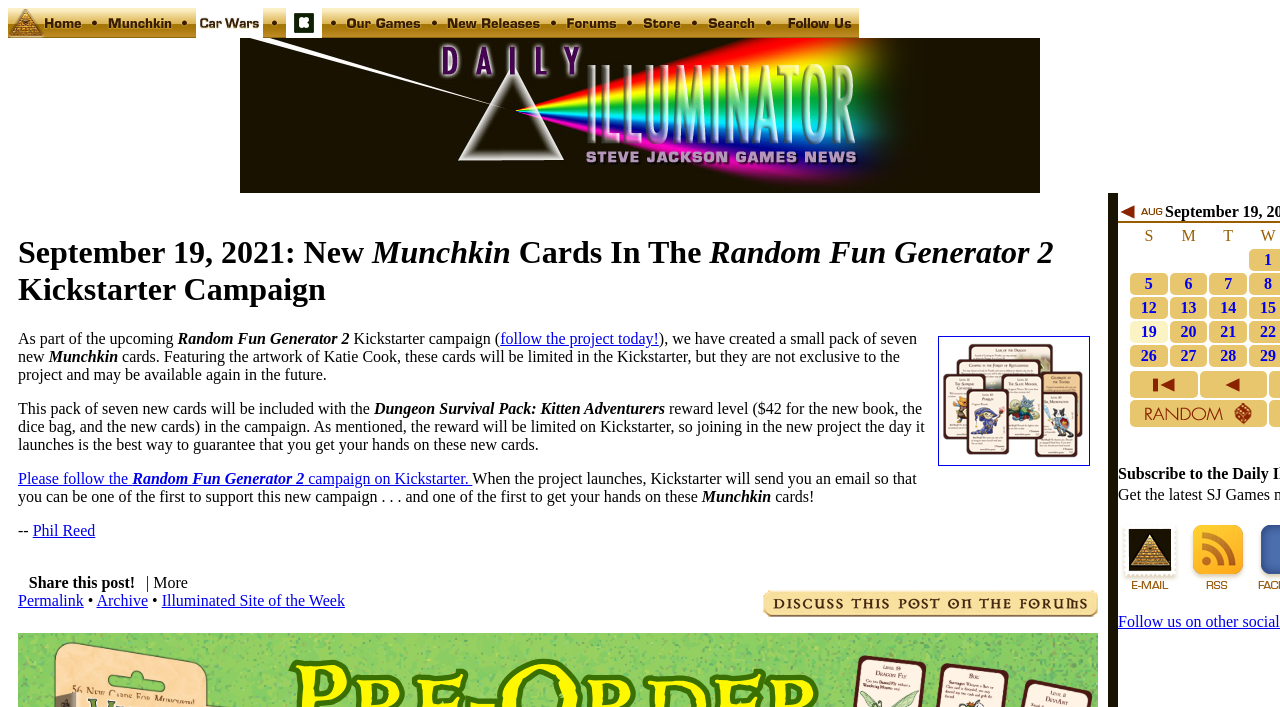What is the name of the artist who created the artwork for the new Munchkin cards?
Please give a well-detailed answer to the question.

The article mentions that 'these cards will be limited in the Kickstarter, but they are not exclusive to the project and may be available again in the future. Featuring the artwork of Katie Cook...', which indicates that Katie Cook is the artist who created the artwork for the new Munchkin cards.